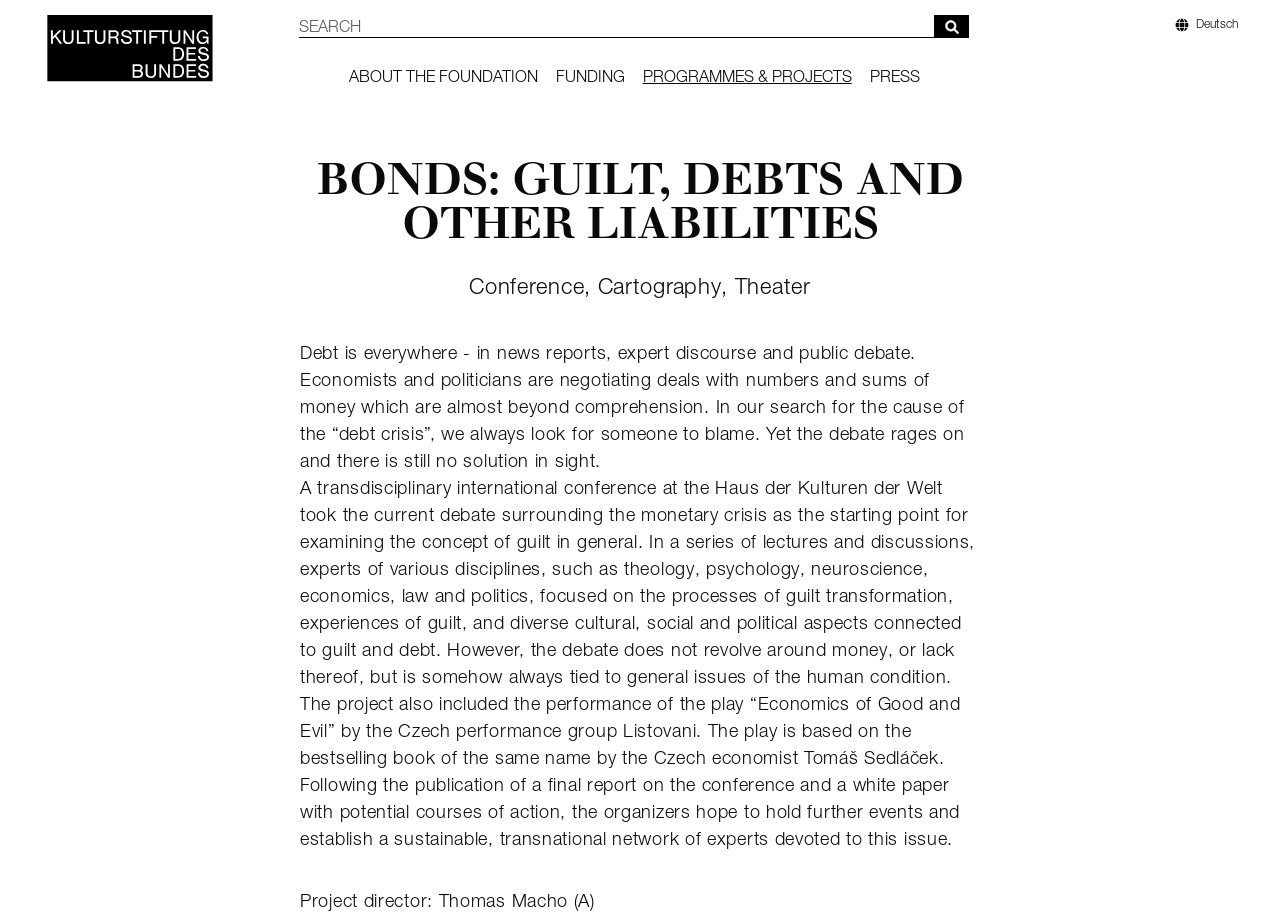Identify the bounding box for the UI element described as: "Diversity". Ensure the coordinates are four float numbers between 0 and 1, formatted as [left, top, right, bottom].

[0.187, 0.383, 0.237, 0.406]